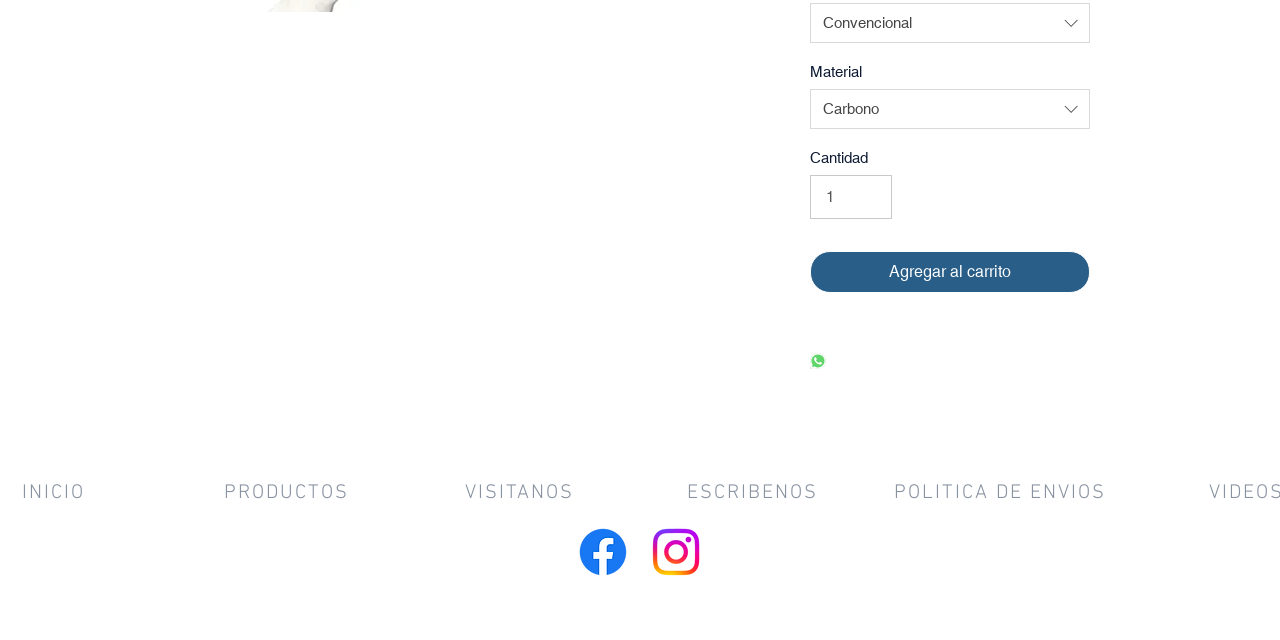Determine the bounding box coordinates in the format (top-left x, top-left y, bottom-right x, bottom-right y). Ensure all values are floating point numbers between 0 and 1. Identify the bounding box of the UI element described by: input value="1" aria-label="Cantidad" value="1"

[0.633, 0.273, 0.697, 0.341]